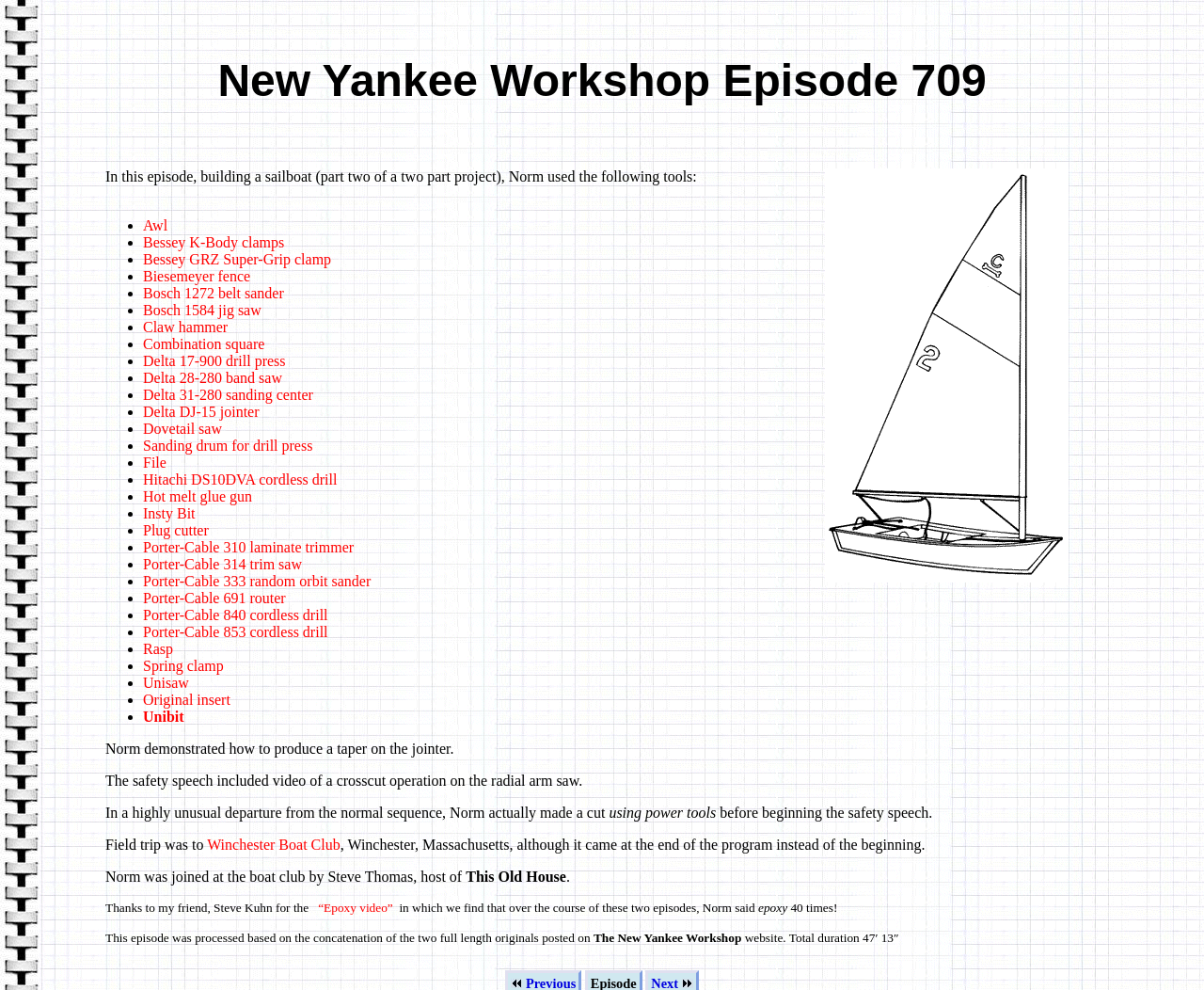Generate the title text from the webpage.

New Yankee Workshop Episode 709